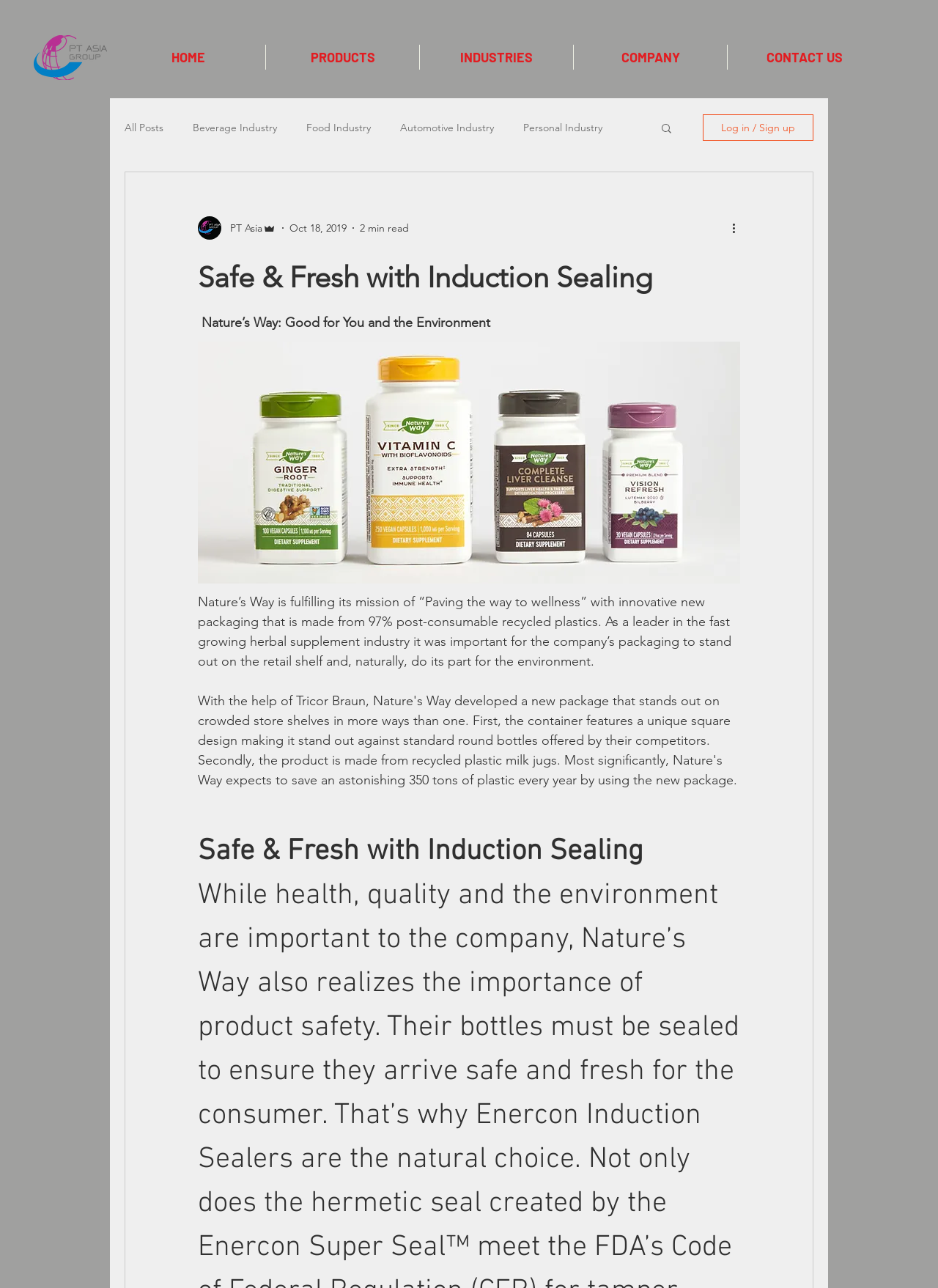Give the bounding box coordinates for the element described as: "Enecon Induction Cap Seal".

[0.284, 0.231, 0.417, 0.241]